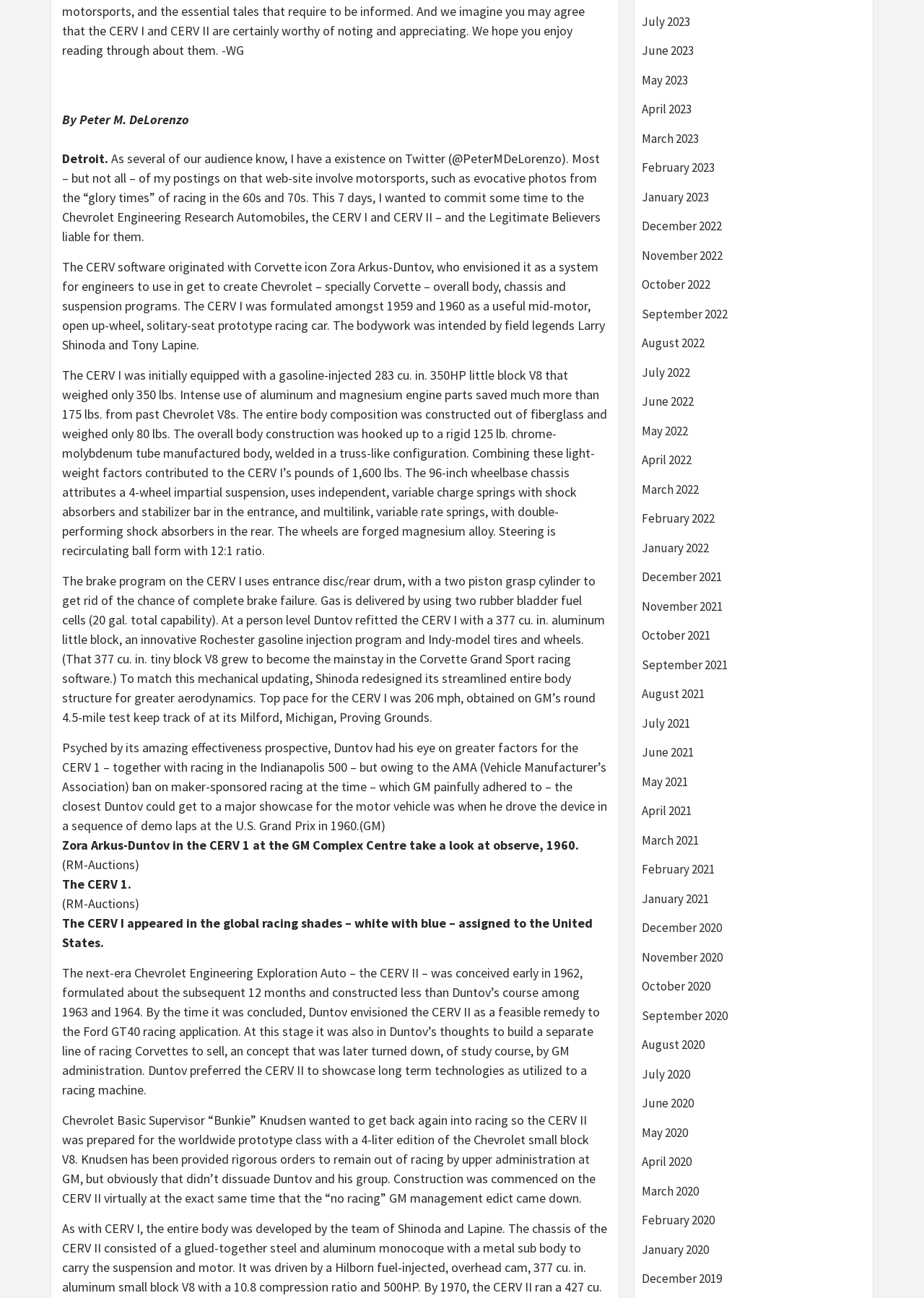Can you give a detailed response to the following question using the information from the image? How many links are there to previous months' archives?

There are 36 links to previous months' archives, ranging from July 2023 to January 2020, located at the bottom of the webpage.